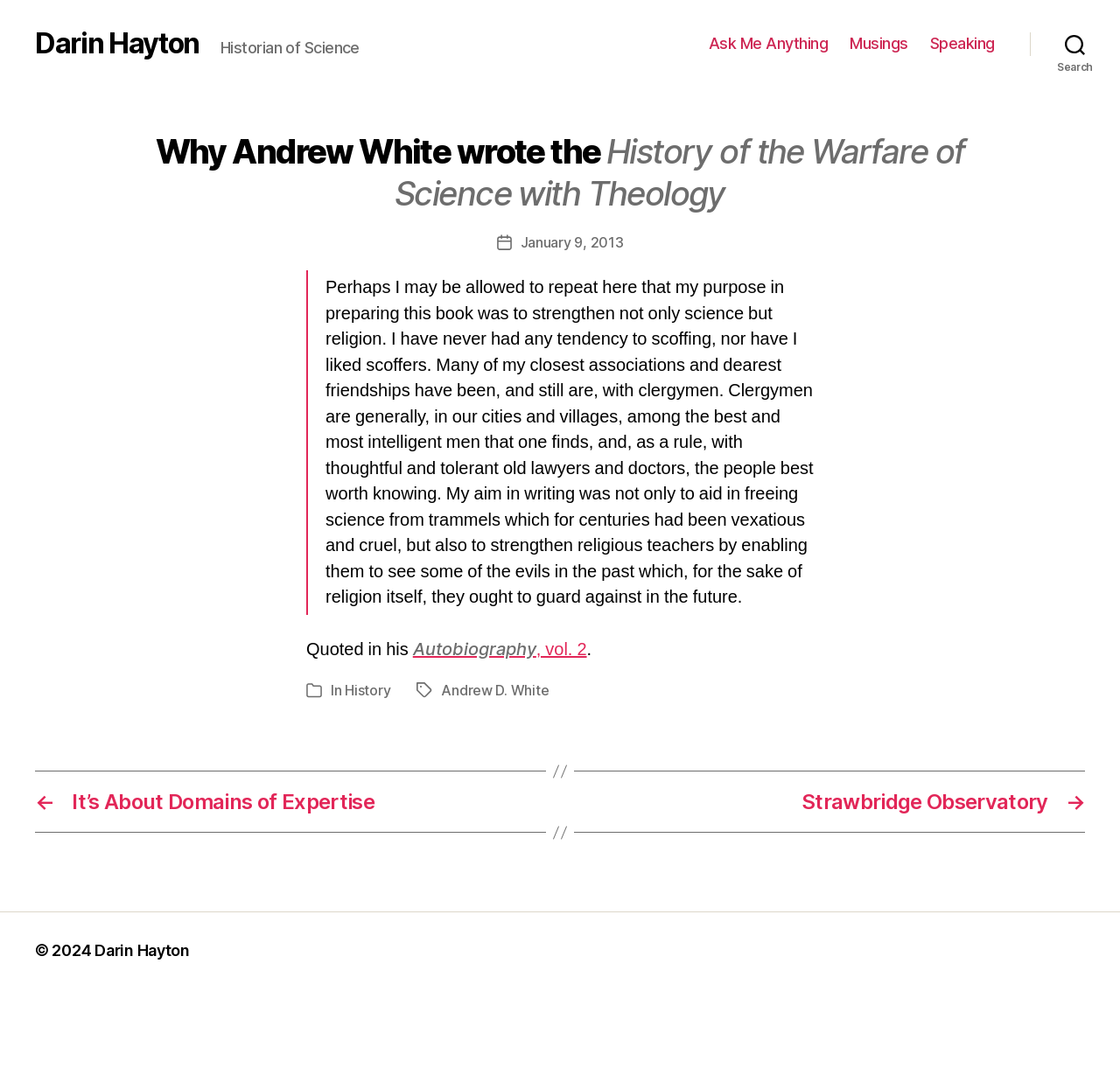Carefully examine the image and provide an in-depth answer to the question: What is the purpose of the book mentioned in the article?

I found the answer by reading the blockquote text which mentions the purpose of the book, which is to strengthen not only science but also religion.